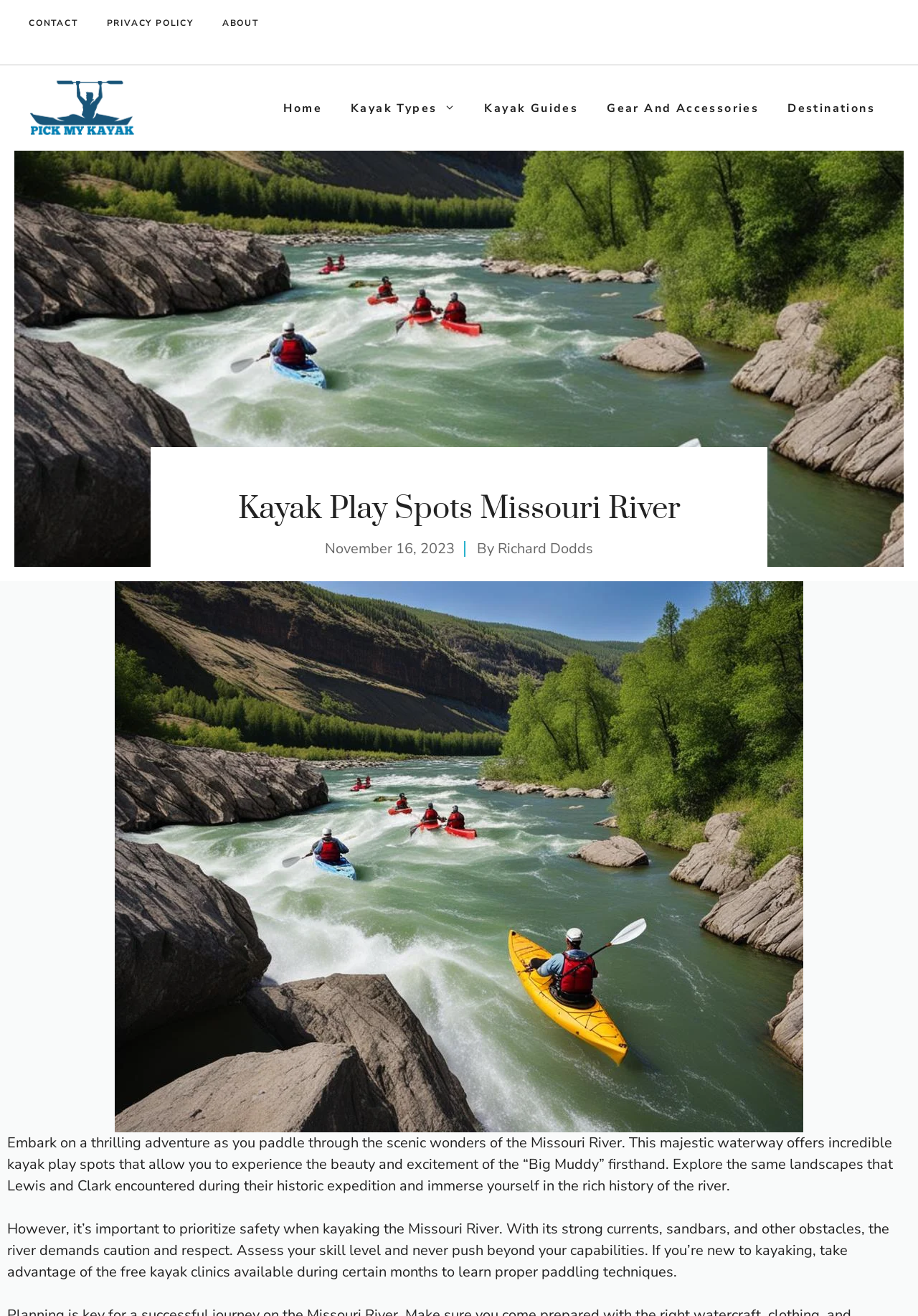Please locate the clickable area by providing the bounding box coordinates to follow this instruction: "Visit the ABOUT page".

[0.242, 0.013, 0.282, 0.022]